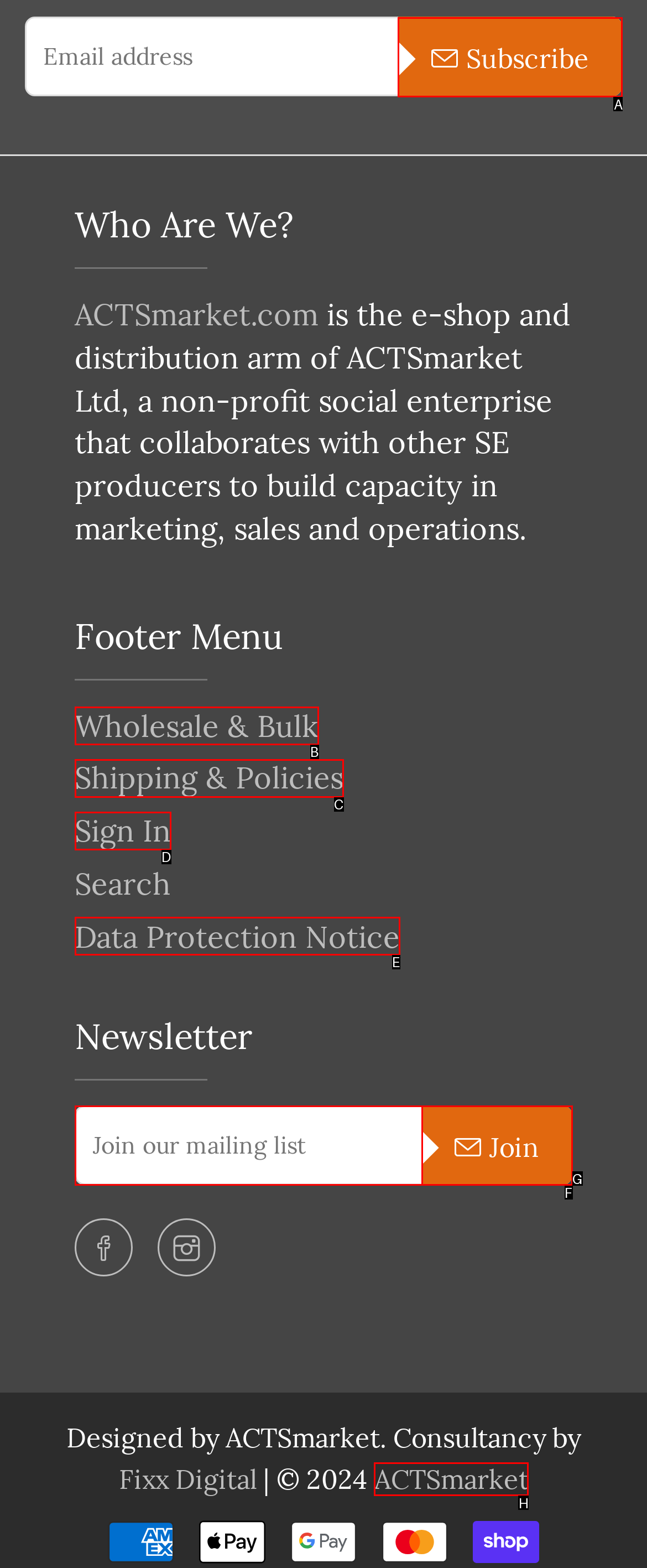Determine the letter of the element I should select to fulfill the following instruction: Subscribe to the newsletter. Just provide the letter.

A